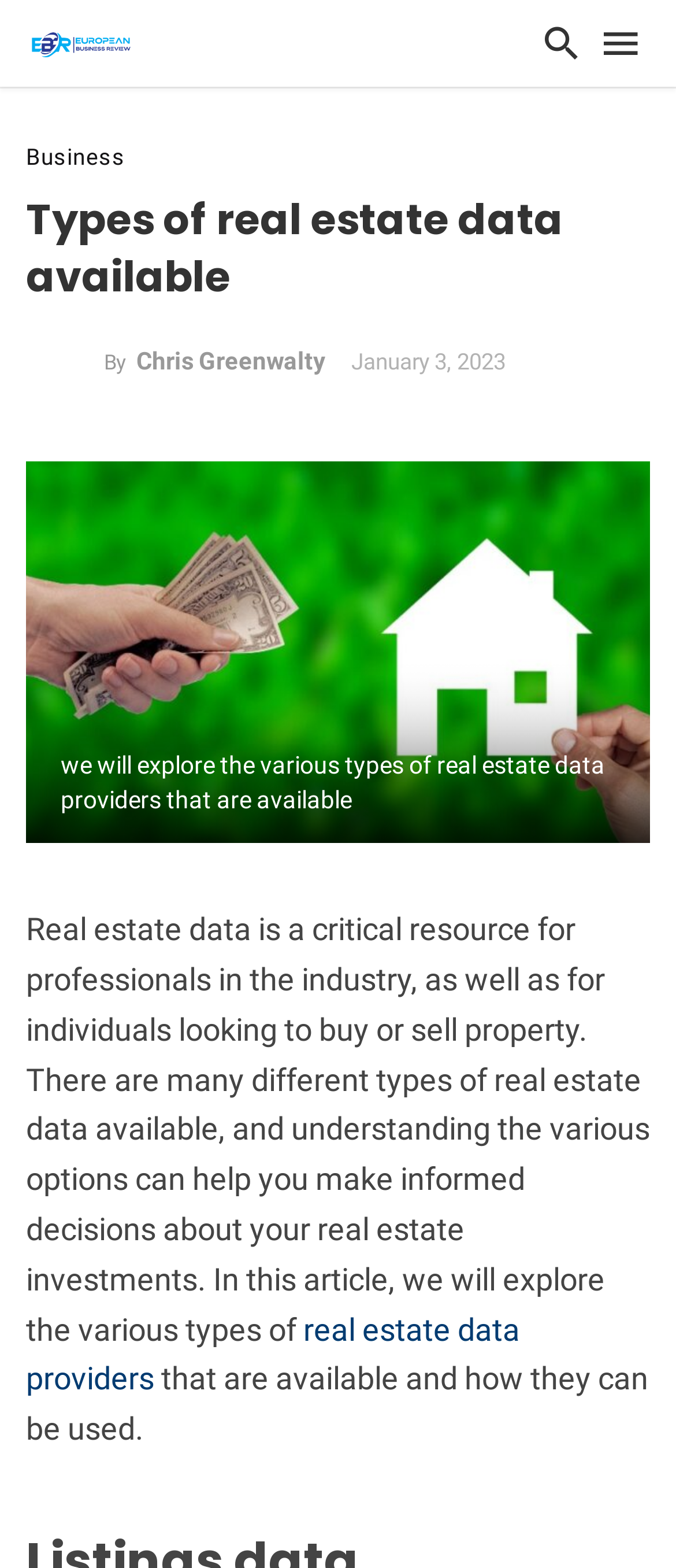Please respond to the question using a single word or phrase:
What is the topic of the article?

Real estate data providers